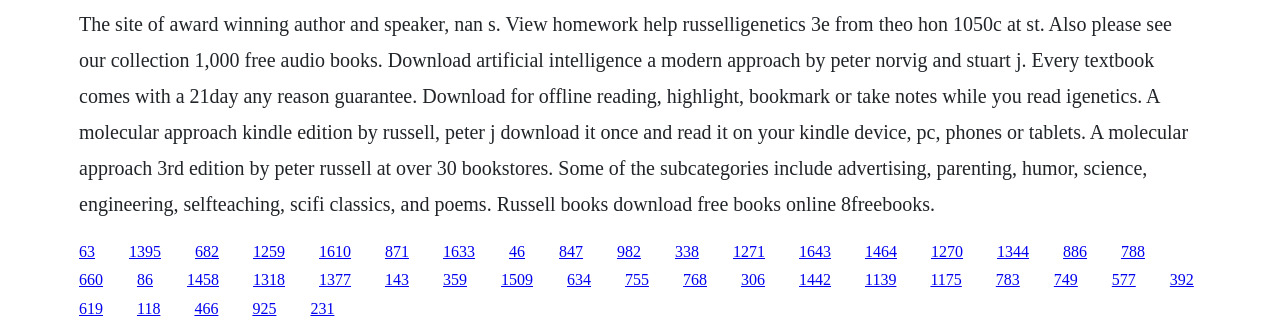What is the name of the author mentioned on the webpage?
Refer to the image and provide a detailed answer to the question.

The webpage mentions 'The site of award winning author and speaker, nan s.' at the top, indicating that Nan S. is the author being referred to.